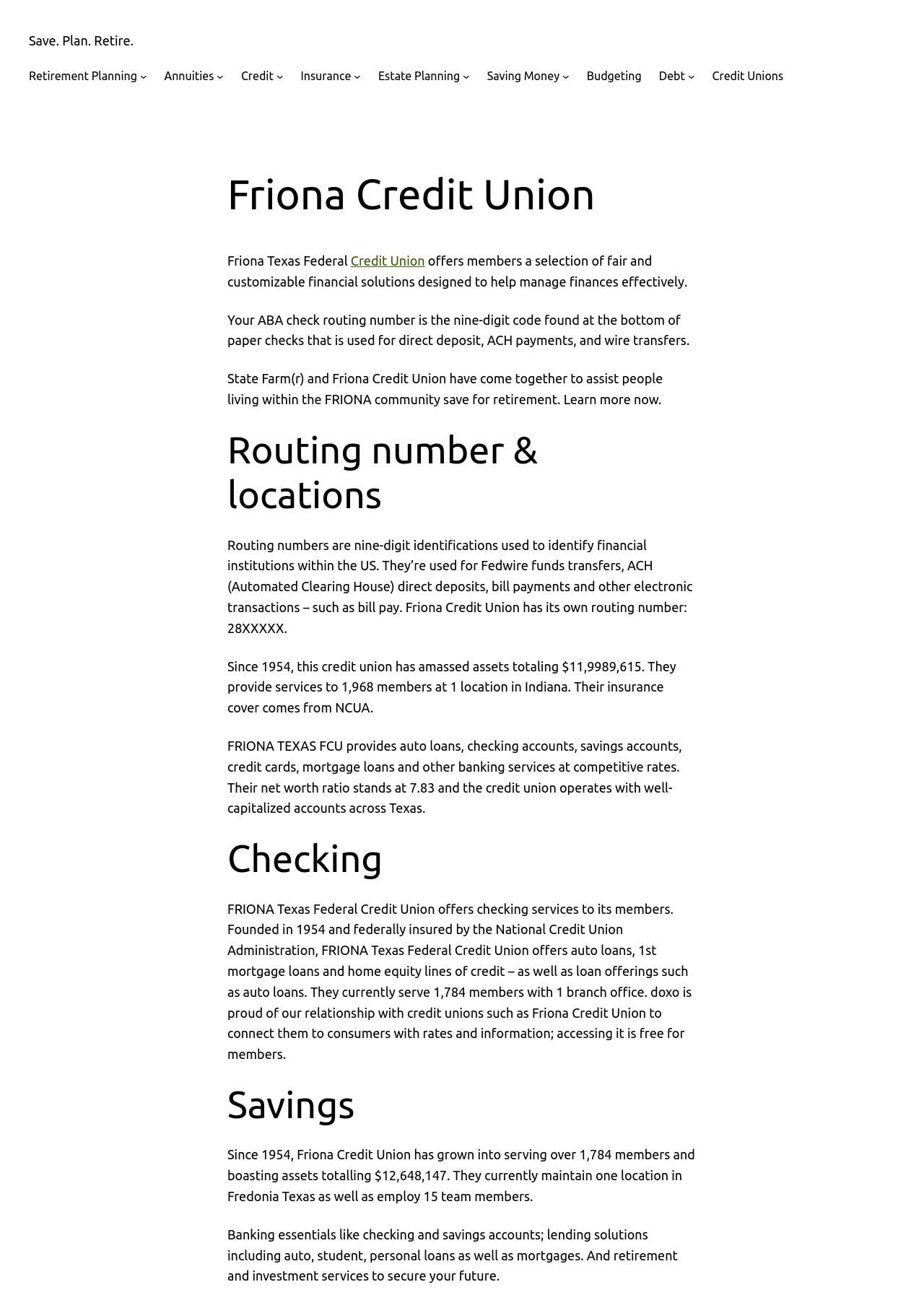Describe all significant elements and features of the webpage.

The webpage is about Friona Credit Union, a financial institution that provides various services to its members. At the top, there is a link "Save. Plan. Retire." and a navigation menu labeled "Main" that contains several links and submenus related to financial planning, credit, insurance, and estate planning.

Below the navigation menu, there is a heading "Friona Credit Union" followed by a brief description of the credit union and its services. The description is divided into several paragraphs, each discussing a specific aspect of the credit union, such as its history, services offered, and insurance coverage.

To the right of the description, there is a section labeled "Routing number & locations" that provides information about the credit union's routing number and its use in financial transactions. Below this section, there are headings for "Checking" and "Savings" that provide more information about the credit union's checking and savings services.

Throughout the webpage, there are several links and buttons that allow users to access more information about specific topics or services offered by the credit union. The overall layout of the webpage is organized and easy to navigate, with clear headings and concise text that provides a good overview of the credit union's services and benefits.